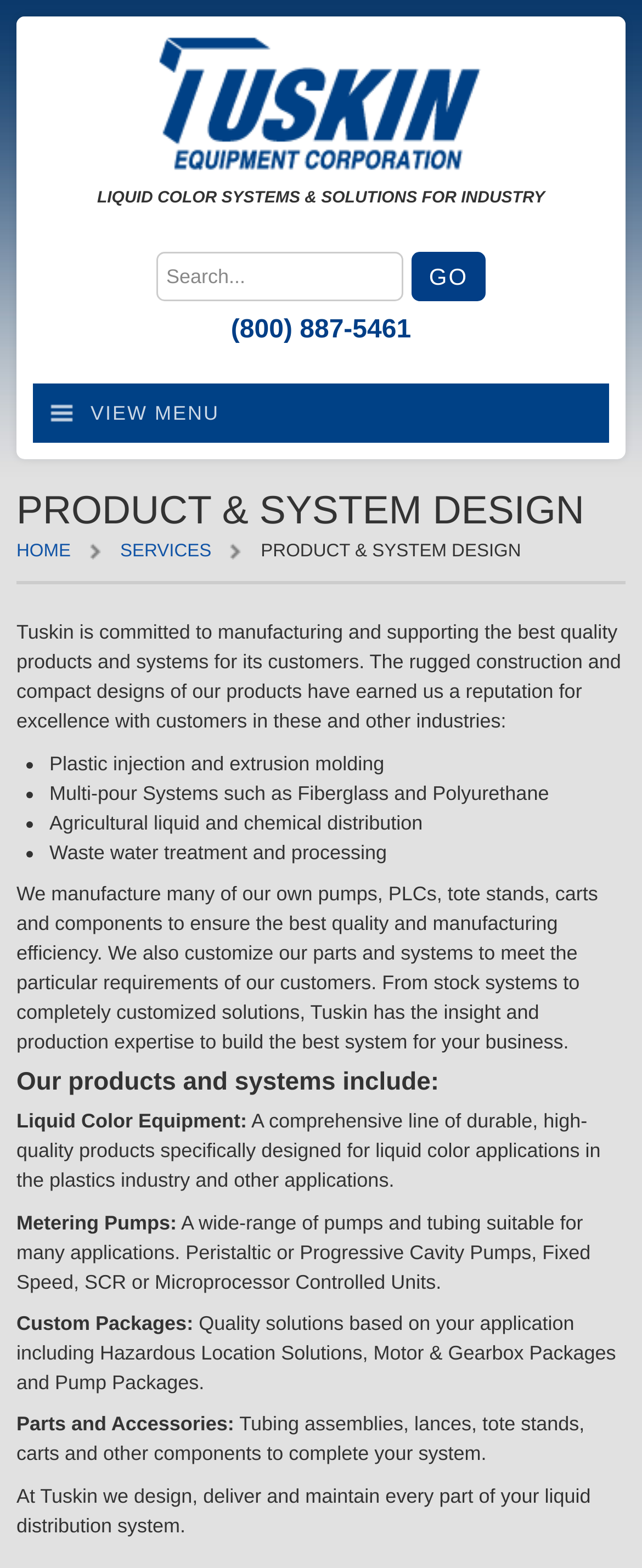Analyze and describe the webpage in a detailed narrative.

The webpage is about Tuskin Equipment Corporation, a company that manufactures and supports high-quality products and systems for its customers. At the top of the page, there is a logo and a link to the company's name, followed by a heading that reads "LIQUID COLOR SYSTEMS & SOLUTIONS FOR INDUSTRY". Below this, there is a search bar with a "GO" button and a phone number.

On the left side of the page, there is a menu with links to "HOME", "SERVICES", and other sections. Below the menu, there is a paragraph of text that describes the company's commitment to manufacturing and supporting high-quality products and systems.

The main content of the page is divided into sections, each with a heading and a list of bullet points or descriptive text. The sections include "PRODUCT & SYSTEM DESIGN", "Our products and systems include:", and "Liquid Color Equipment", among others. Each section describes a different aspect of the company's products and services, such as metering pumps, custom packages, and parts and accessories.

Throughout the page, there are several blocks of text that provide more detailed information about the company's products and services. The text is organized in a clear and easy-to-read format, with headings and bullet points used to break up the content and make it more scannable. Overall, the page appears to be a company website that provides information about its products and services to potential customers.